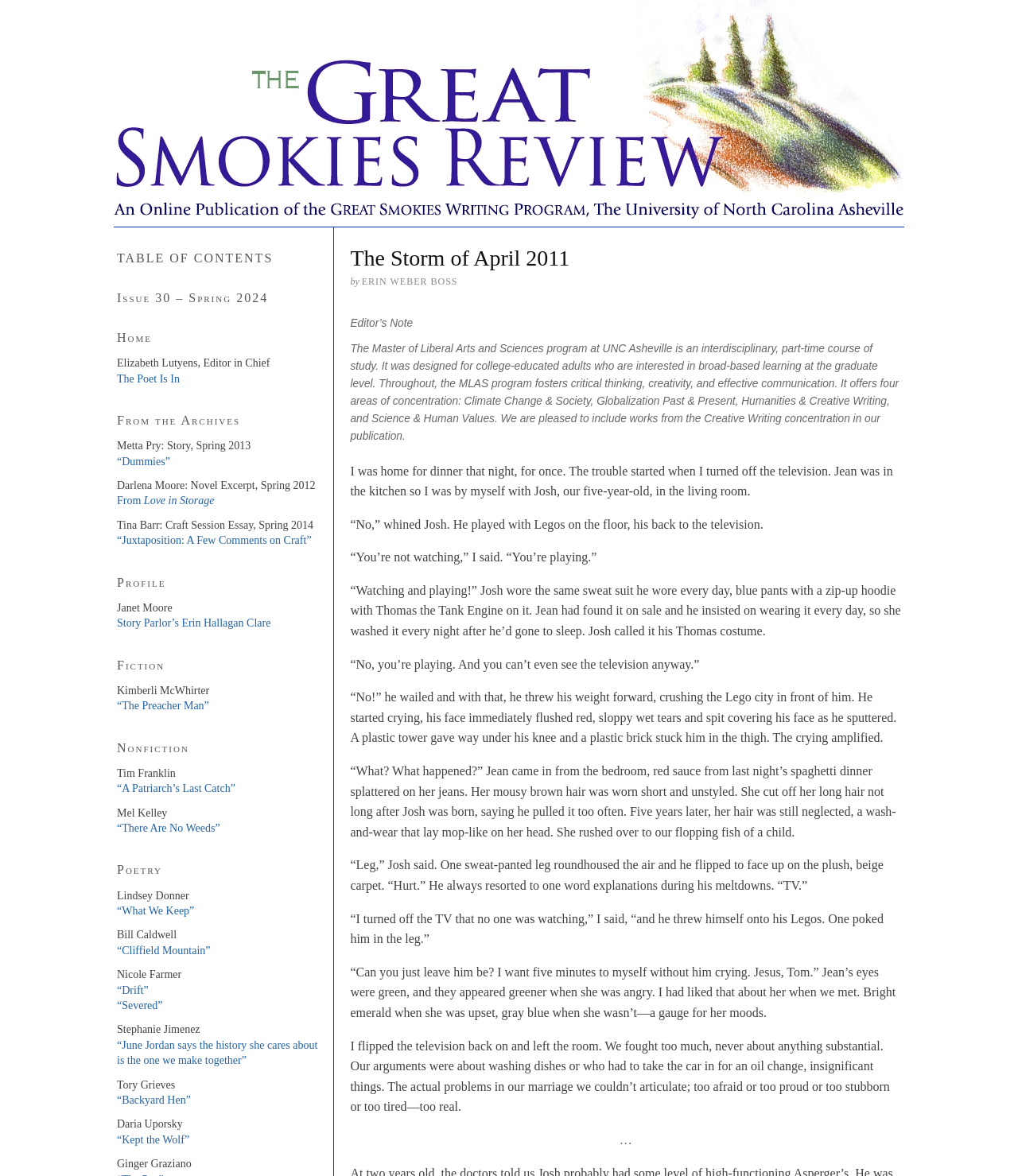Use a single word or phrase to answer the following:
What is the concentration area mentioned in the editor's note?

Humanities & Creative Writing